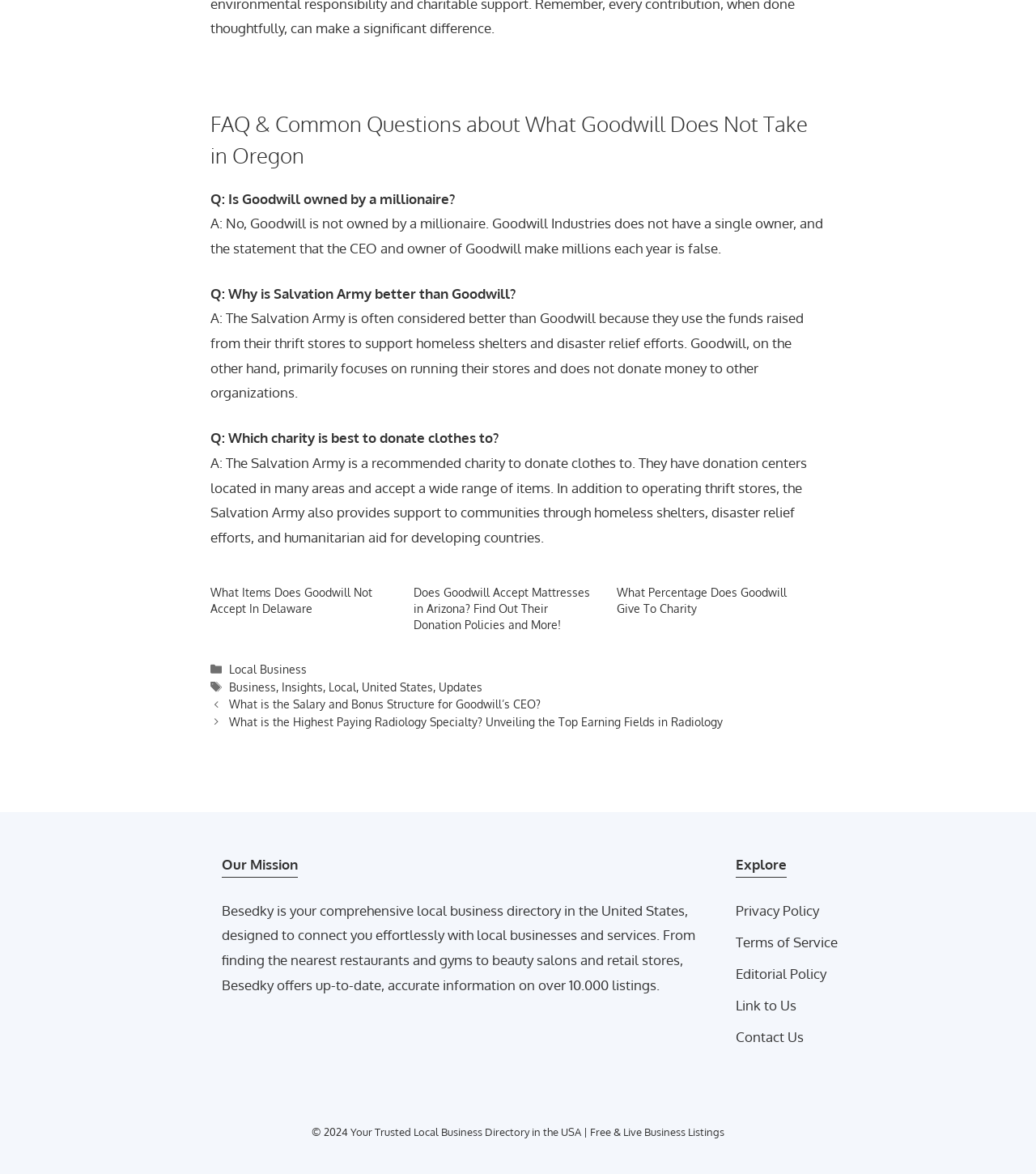Identify the bounding box coordinates of the area you need to click to perform the following instruction: "Click on 'Posts'".

[0.203, 0.593, 0.797, 0.623]